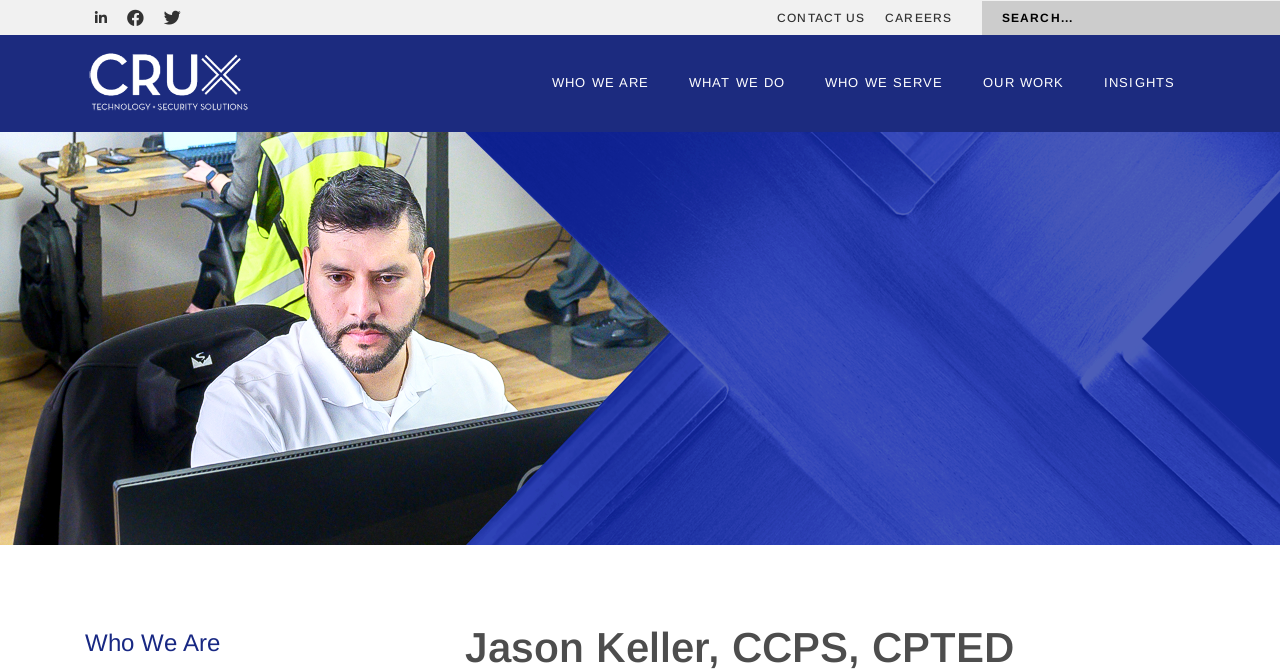Please specify the bounding box coordinates of the region to click in order to perform the following instruction: "view who we are".

[0.416, 0.112, 0.523, 0.156]